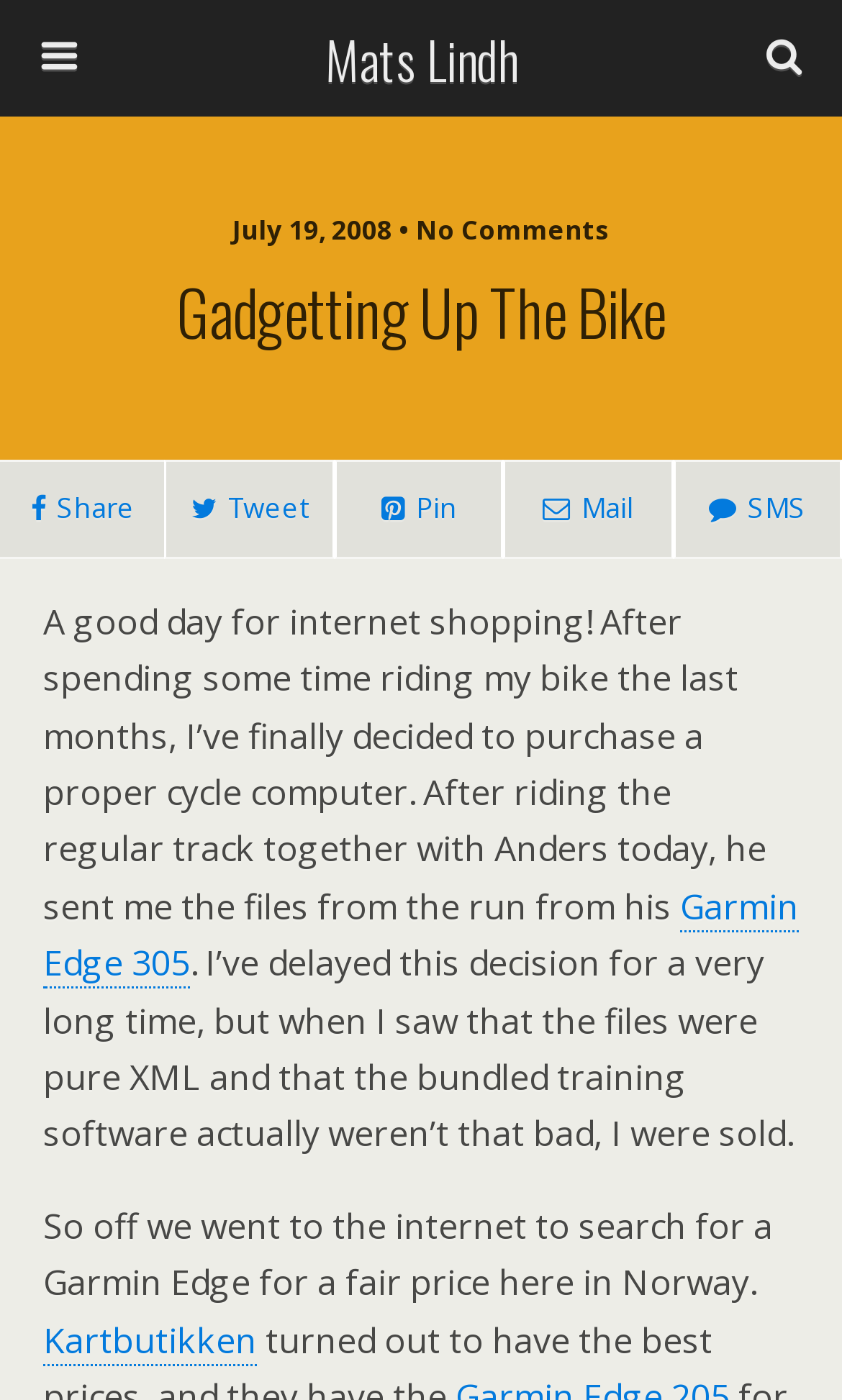Determine the bounding box coordinates for the area you should click to complete the following instruction: "Search this website".

[0.051, 0.091, 0.754, 0.133]